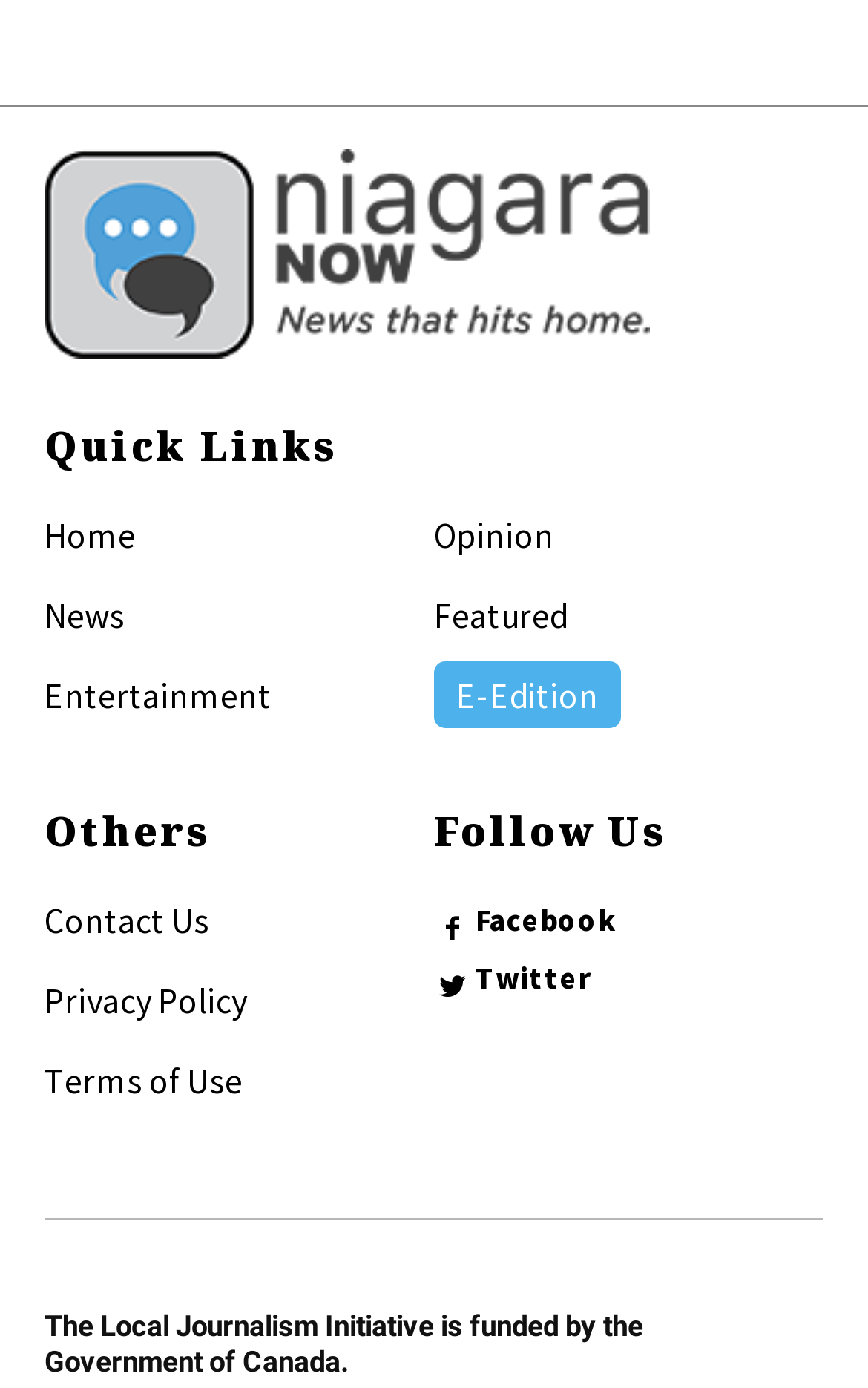What social media platforms can you follow the website on?
Answer the question using a single word or phrase, according to the image.

Facebook, Twitter